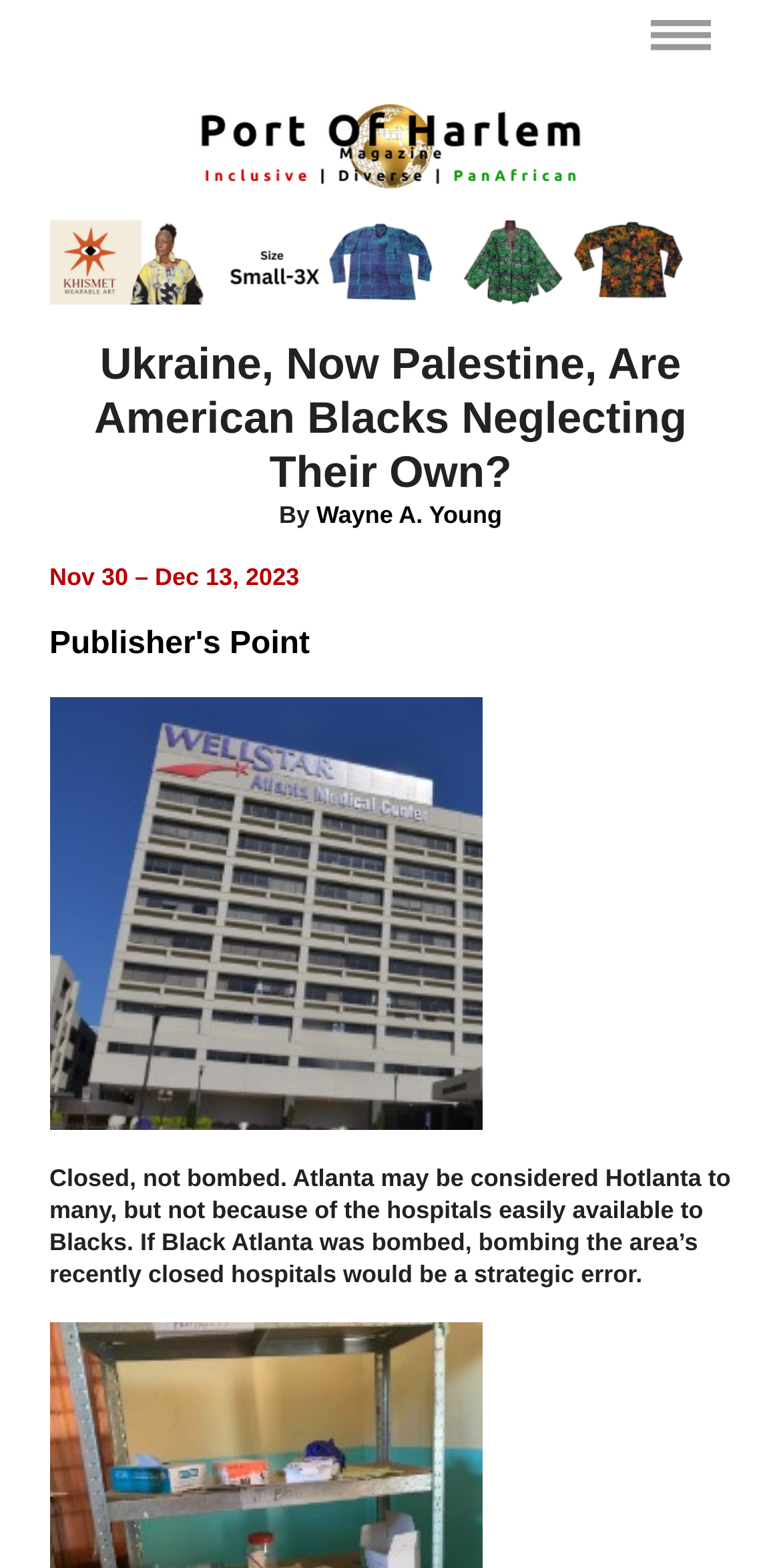What is the name of the magazine?
Utilize the image to construct a detailed and well-explained answer.

The name of the magazine can be found in the link element with the text 'port of harlem magazine' and an accompanying image with the same name.